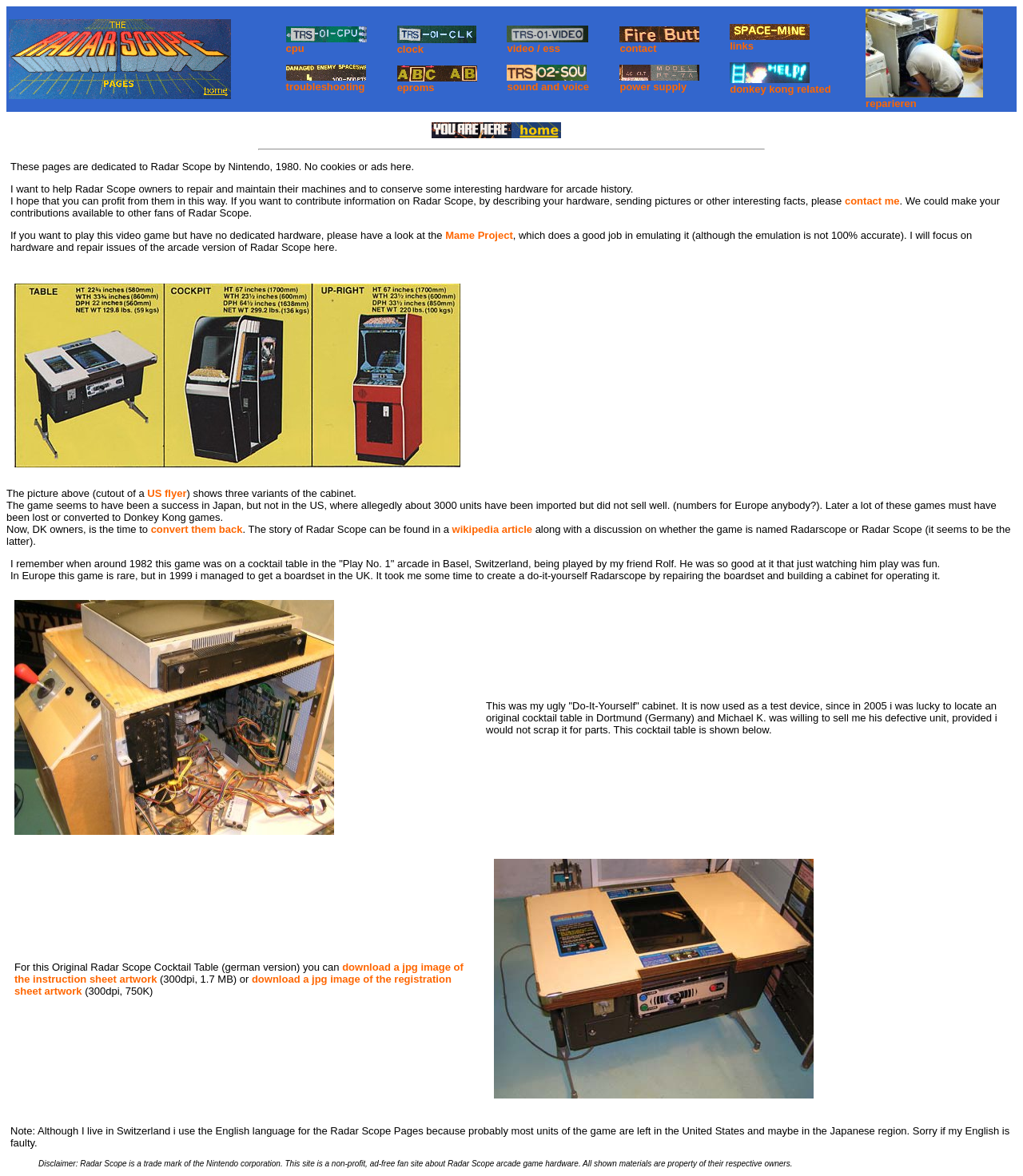Please specify the coordinates of the bounding box for the element that should be clicked to carry out this instruction: "check the disclaimer". The coordinates must be four float numbers between 0 and 1, formatted as [left, top, right, bottom].

[0.038, 0.986, 0.775, 0.993]